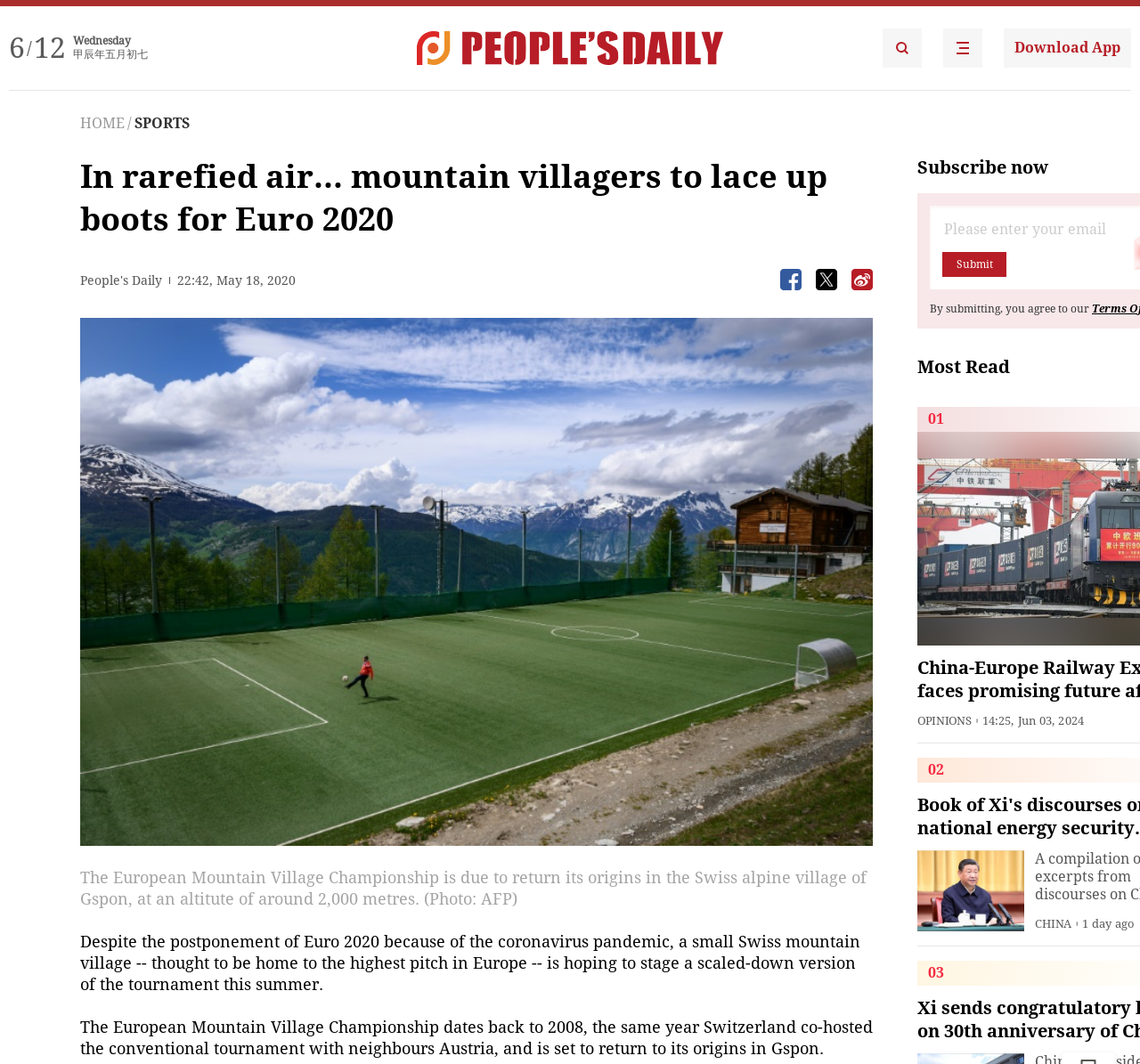Please provide a one-word or short phrase answer to the question:
What is the name of the tournament that was postponed due to the coronavirus pandemic?

Euro 2020